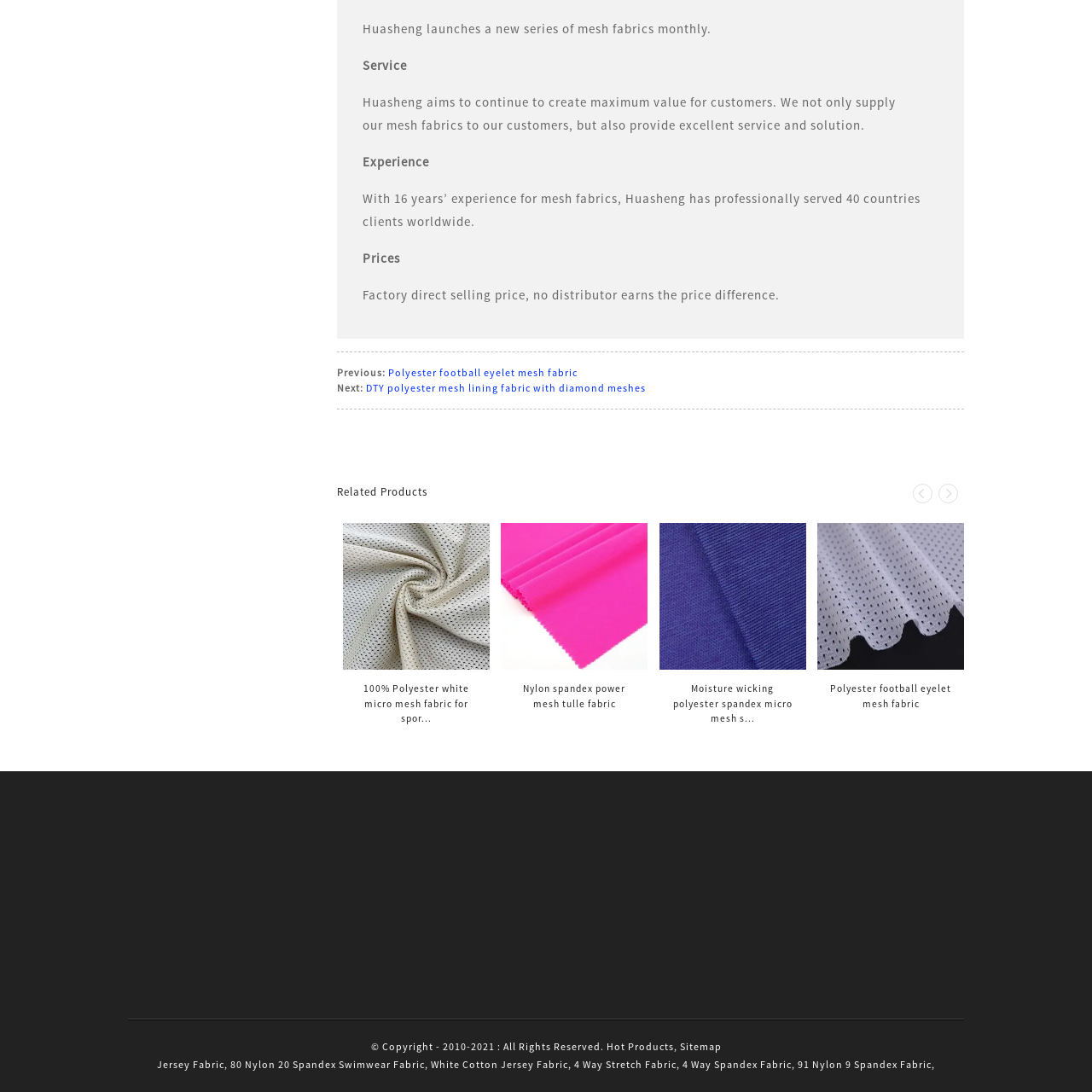What is the benefit of the fabric's lightweight construction?
Analyze the image highlighted by the red bounding box and give a detailed response to the question using the information from the image.

According to the caption, the fabric's 'lightweight construction enhances airflow', which makes it suitable for use in warmer conditions or for garments requiring moisture management.